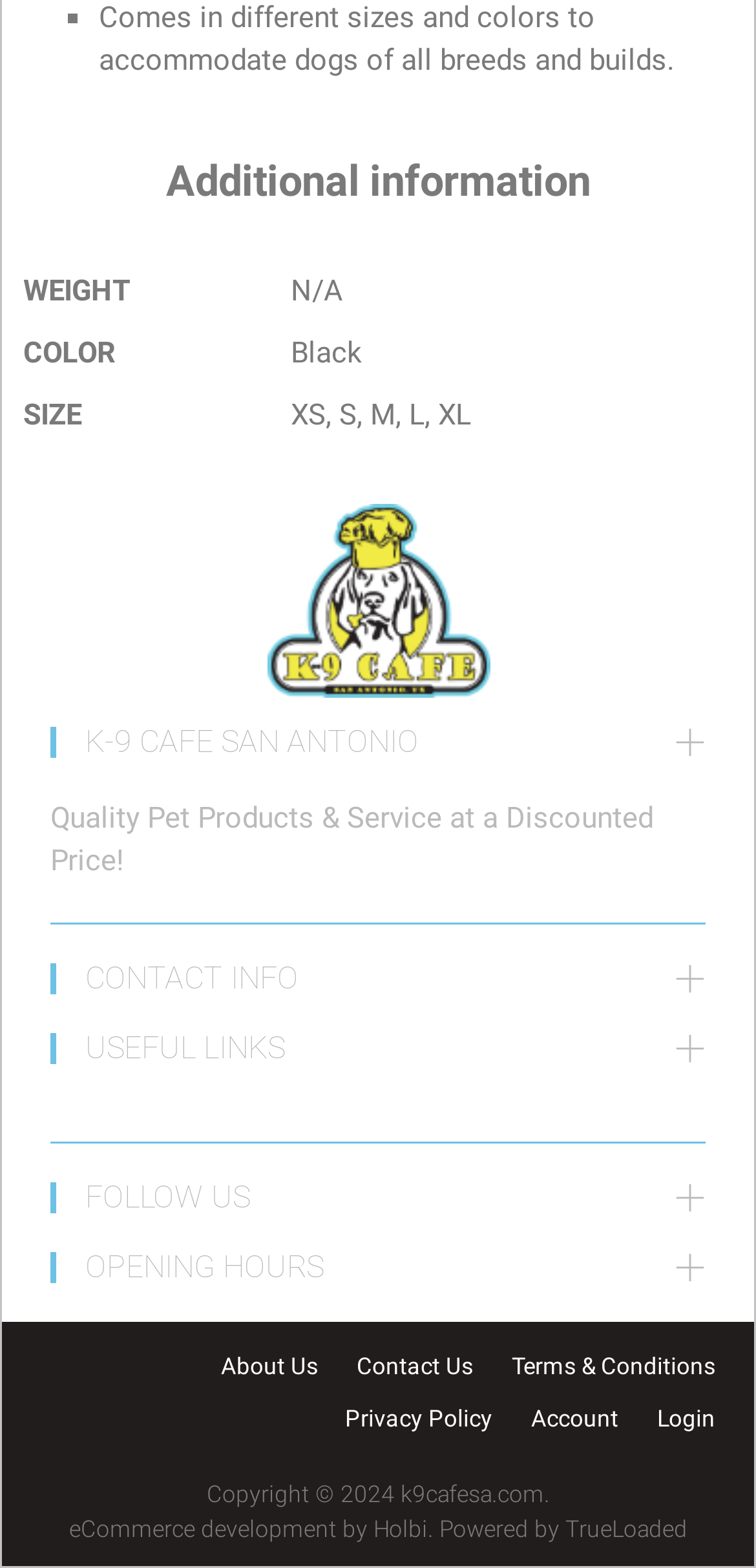Determine the bounding box coordinates of the area to click in order to meet this instruction: "Check 'OPENING HOURS'".

[0.113, 0.796, 0.428, 0.819]